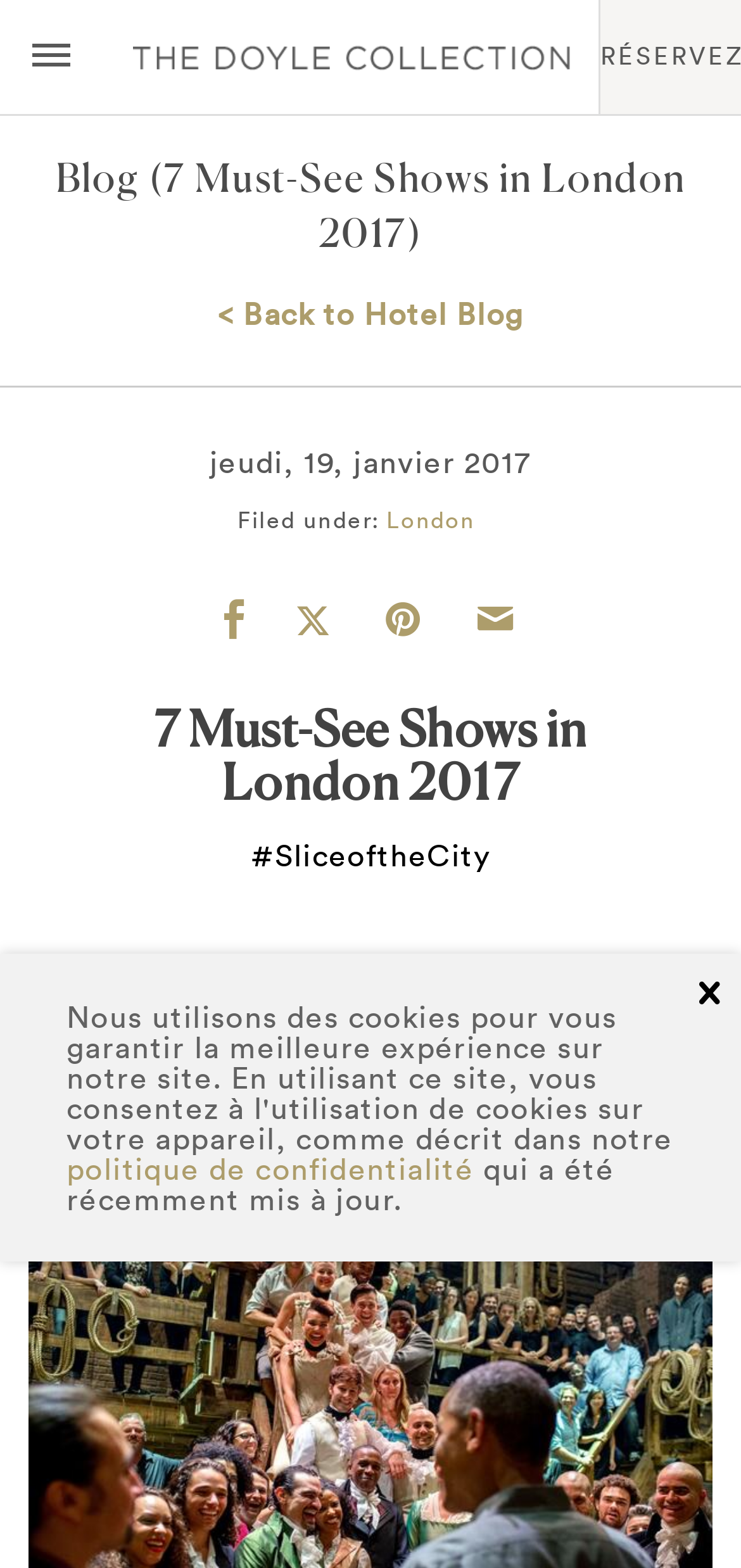What is the date of the blog post?
Could you please answer the question thoroughly and with as much detail as possible?

I found the date of the blog post by looking at the StaticText element with the text 'jeudi, 19, janvier 2017' which is located at the top of the page, indicating the date the blog post was published.